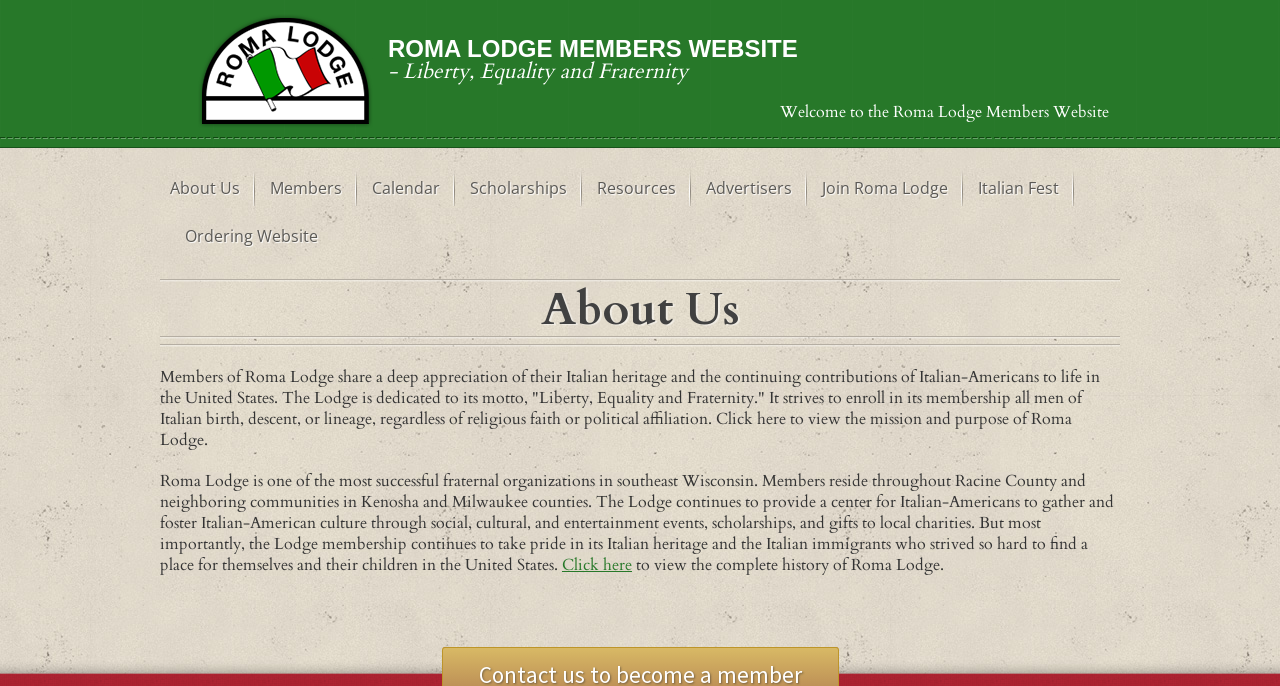Kindly determine the bounding box coordinates of the area that needs to be clicked to fulfill this instruction: "Learn more about the history of Roma Lodge".

[0.494, 0.808, 0.738, 0.84]